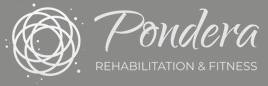Provide a one-word or short-phrase response to the question:
What is the font style of 'Pondera'?

Script